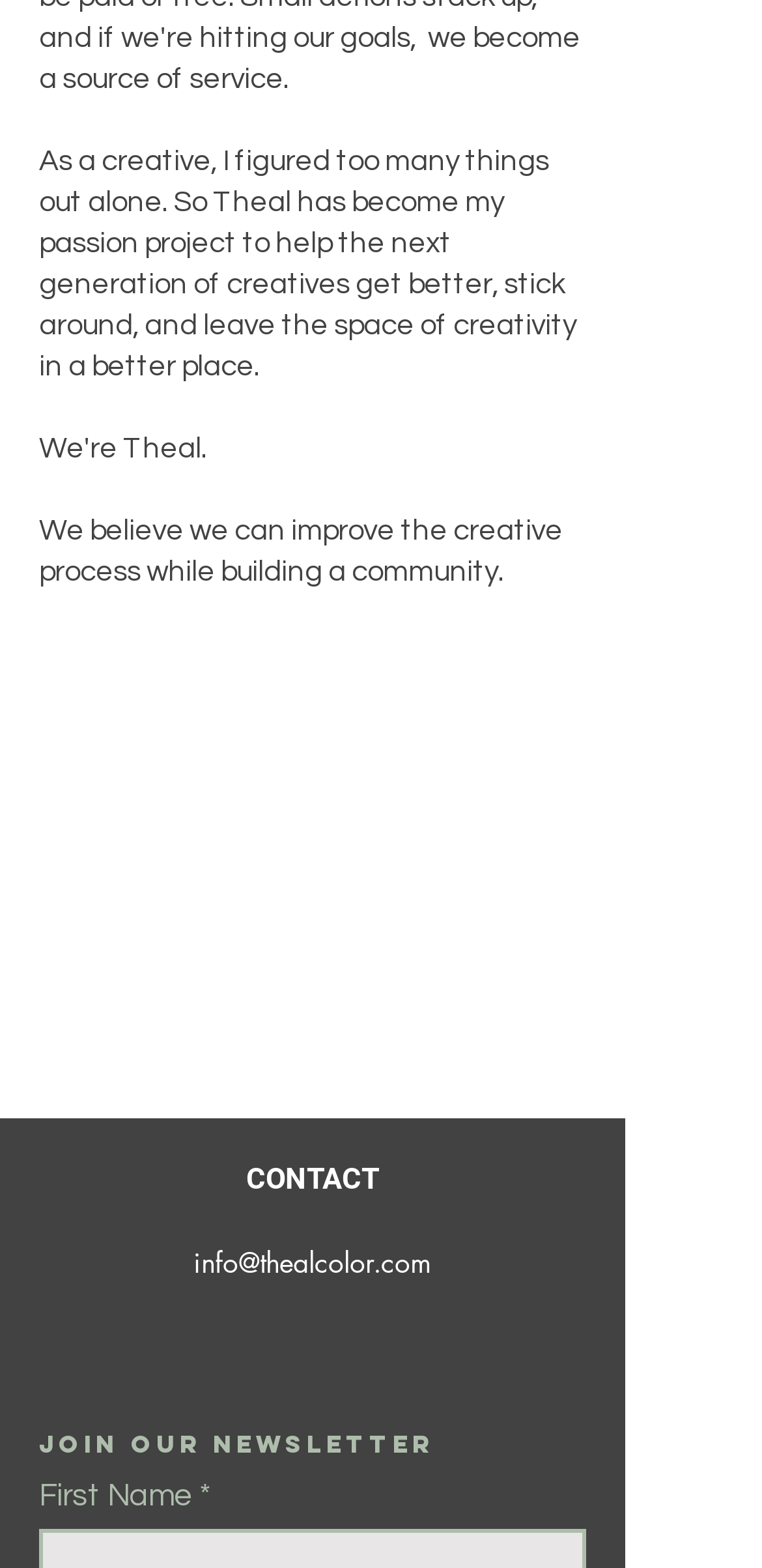What is the call-to-action at the bottom of the page?
Look at the screenshot and respond with one word or a short phrase.

Join our newsletter